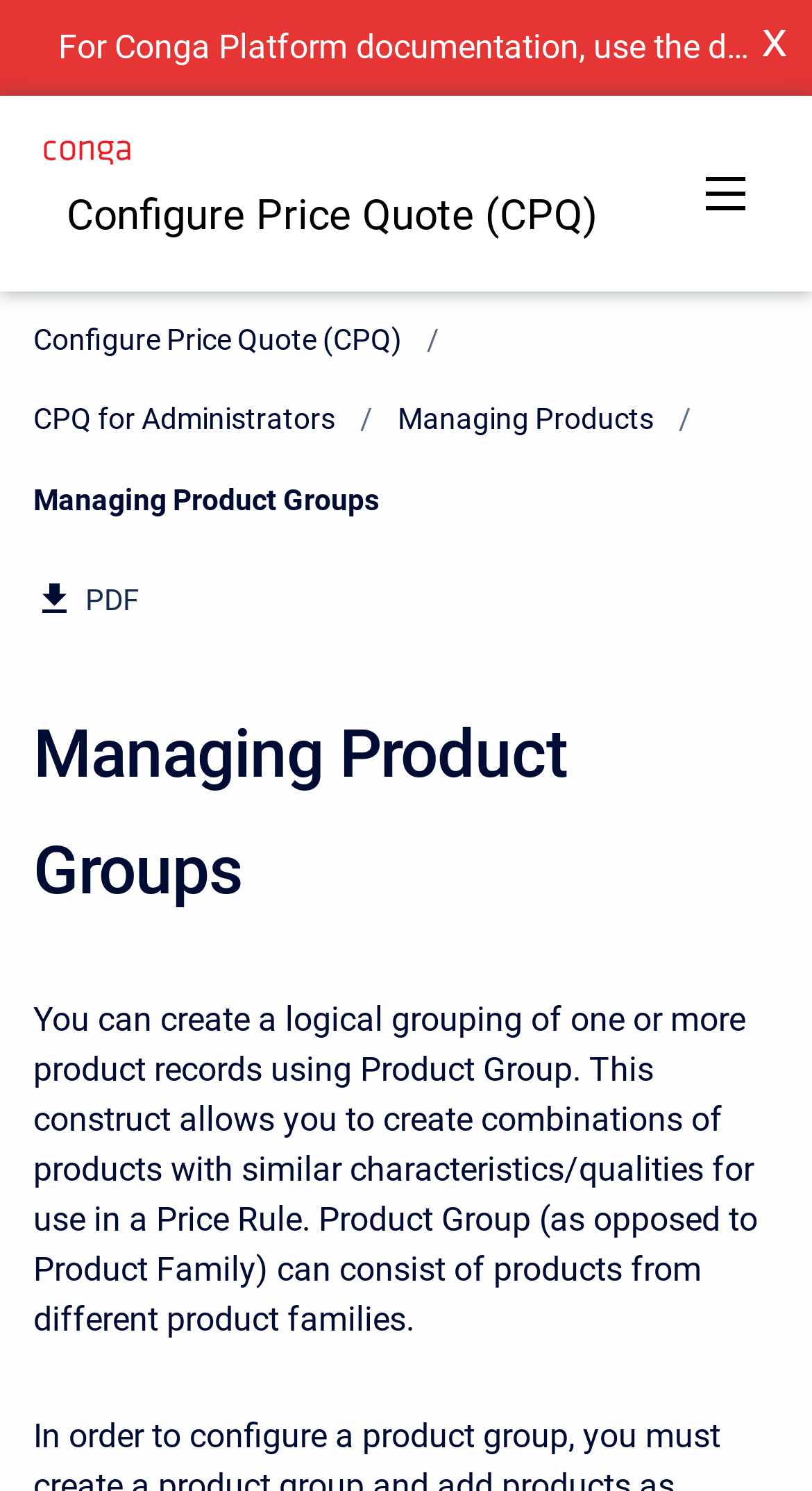Detail the various sections and features of the webpage.

The webpage is about managing product groups, with a focus on creating logical groupings of product records. At the top right corner, there is a button with an "x" icon, likely used for closing or canceling an action. Below it, on the left side, there are two links: "Product Documentation" with an accompanying image, and "Configure Price Quote (CPQ)". 

On the top right side, there is a button to open a navigation menu, which is currently collapsed. When expanded, the menu displays a header with a navigation section that shows the current location, "You are here:". This section contains links to related topics, including "Configure Price Quote (CPQ)", "CPQ for Administrators", and "Managing Products". 

Below the navigation section, there is a PDF icon with a popup dialog, followed by a heading that reads "Managing Product Groups". The main content of the page is a paragraph of text that explains the purpose of product groups, which is to create combinations of products with similar characteristics for use in a price rule.